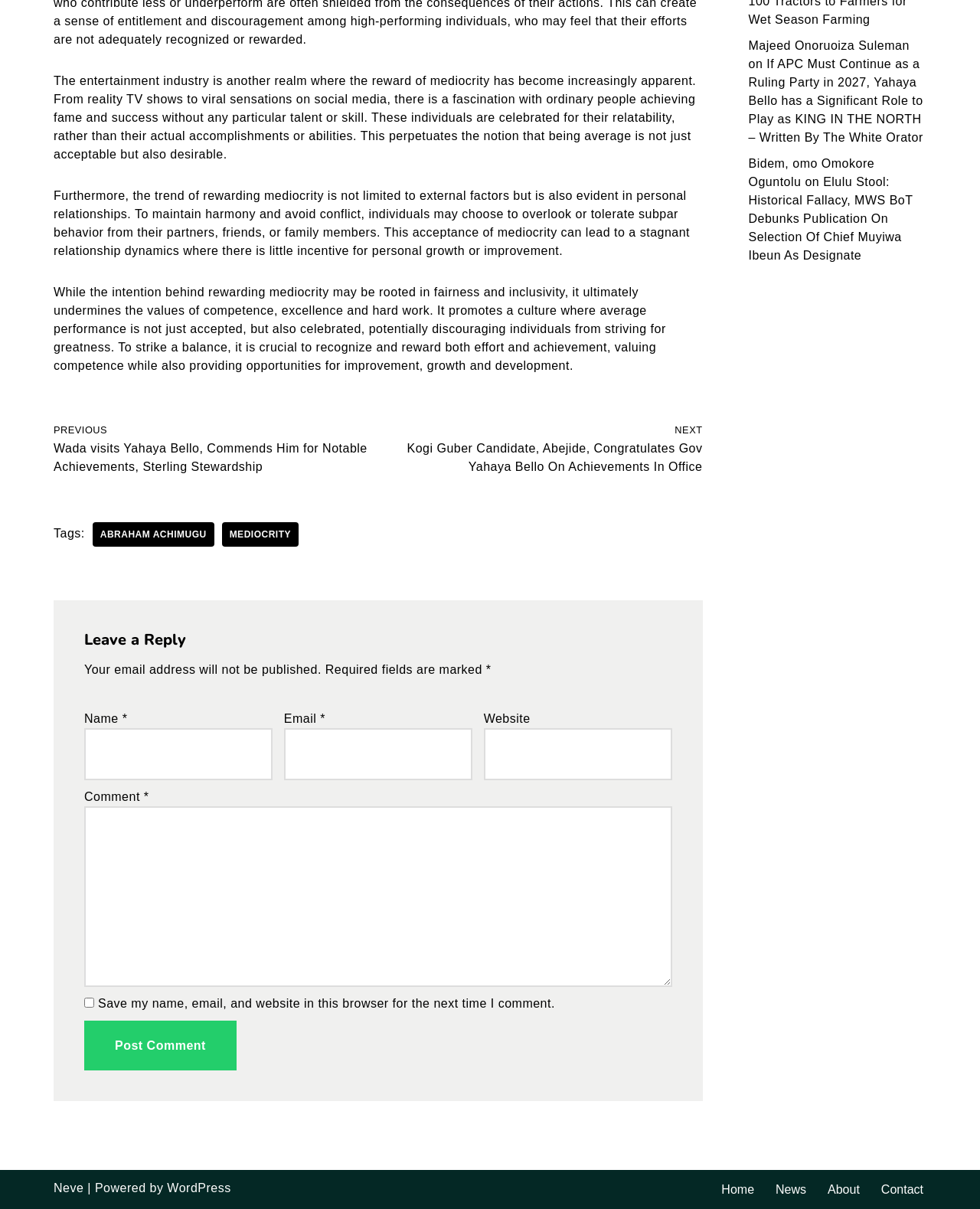Please find the bounding box coordinates of the element that must be clicked to perform the given instruction: "Click the 'PREVIOUS' link". The coordinates should be four float numbers from 0 to 1, i.e., [left, top, right, bottom].

[0.055, 0.348, 0.378, 0.394]